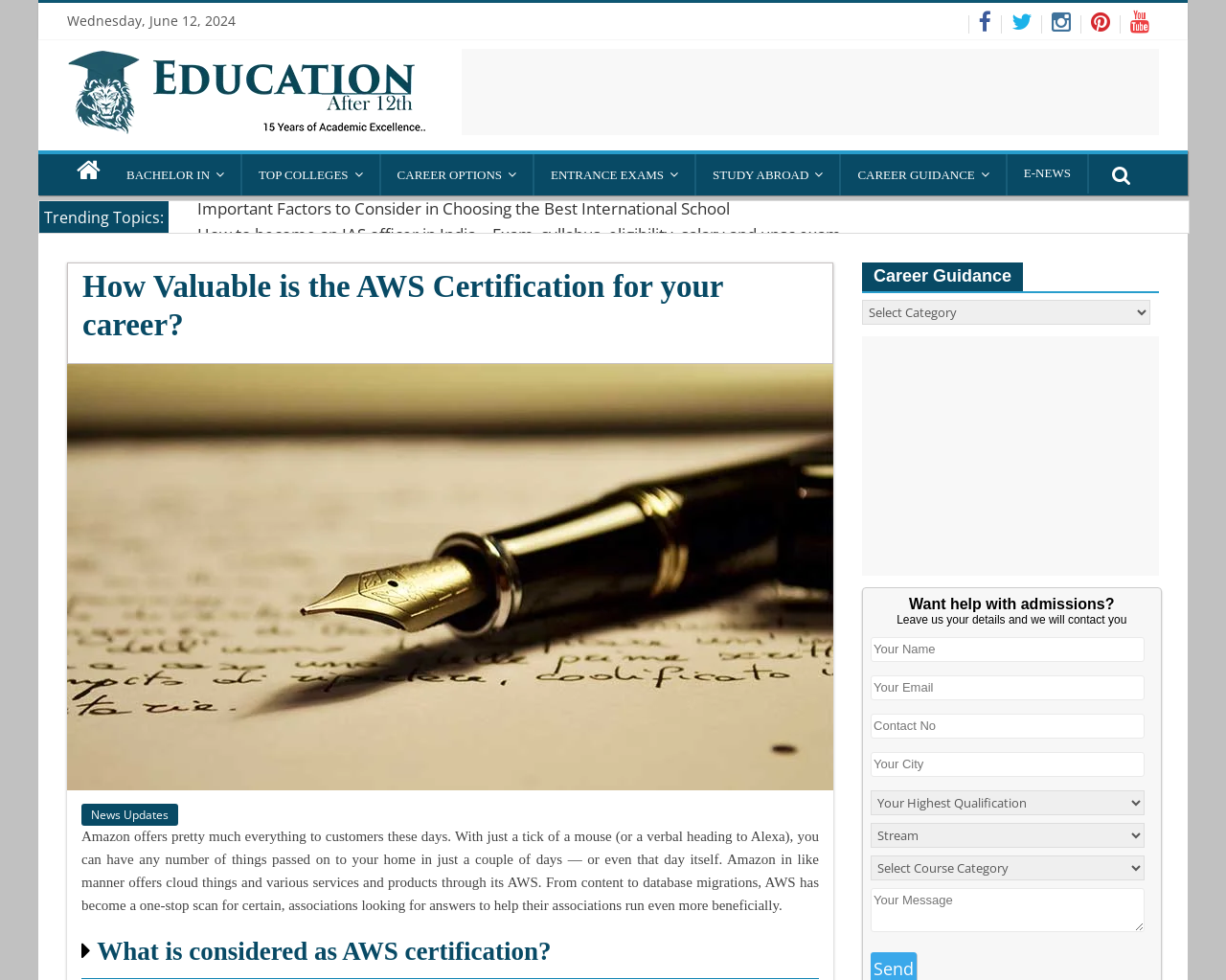Determine the bounding box coordinates of the section to be clicked to follow the instruction: "Read the 'TOP COLLEGES' text". The coordinates should be given as four float numbers between 0 and 1, formatted as [left, top, right, bottom].

[0.211, 0.171, 0.284, 0.186]